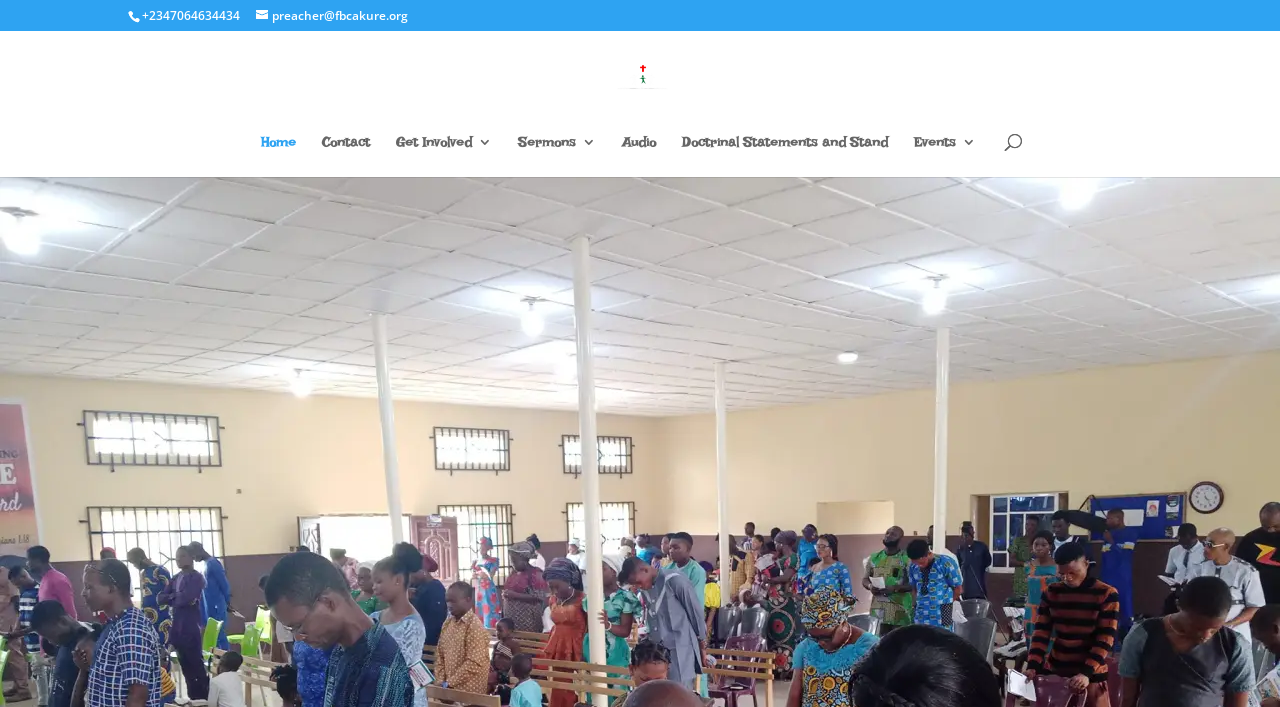Locate the bounding box coordinates of the area to click to fulfill this instruction: "call the church". The bounding box should be presented as four float numbers between 0 and 1, in the order [left, top, right, bottom].

[0.111, 0.01, 0.188, 0.034]